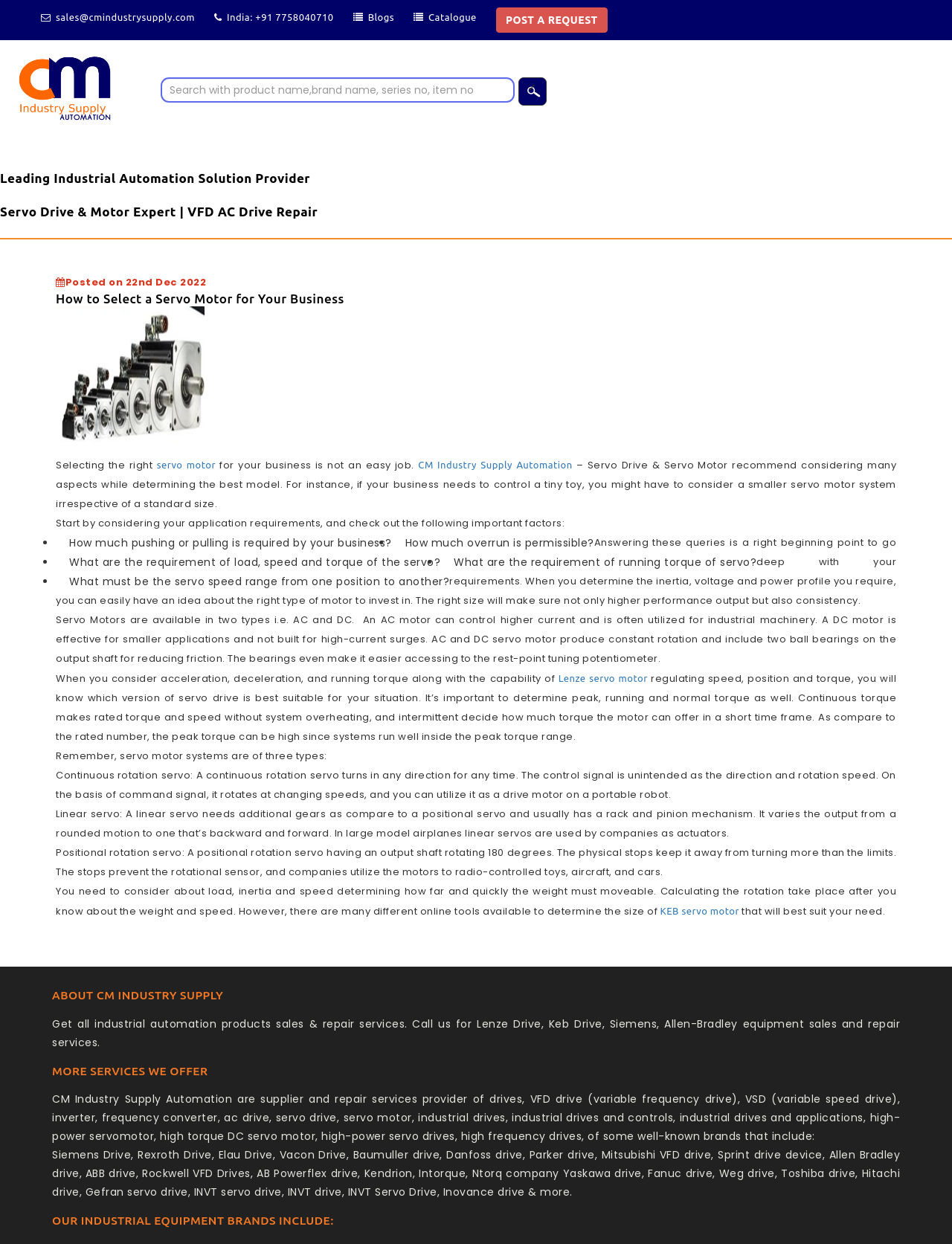What is the name of the company that provides industrial automation products and repair services?
Use the information from the image to give a detailed answer to the question.

The company's name is mentioned in the 'ABOUT CM INDUSTRY SUPPLY' section, which provides an overview of the company's services, including sales and repair of industrial automation products.